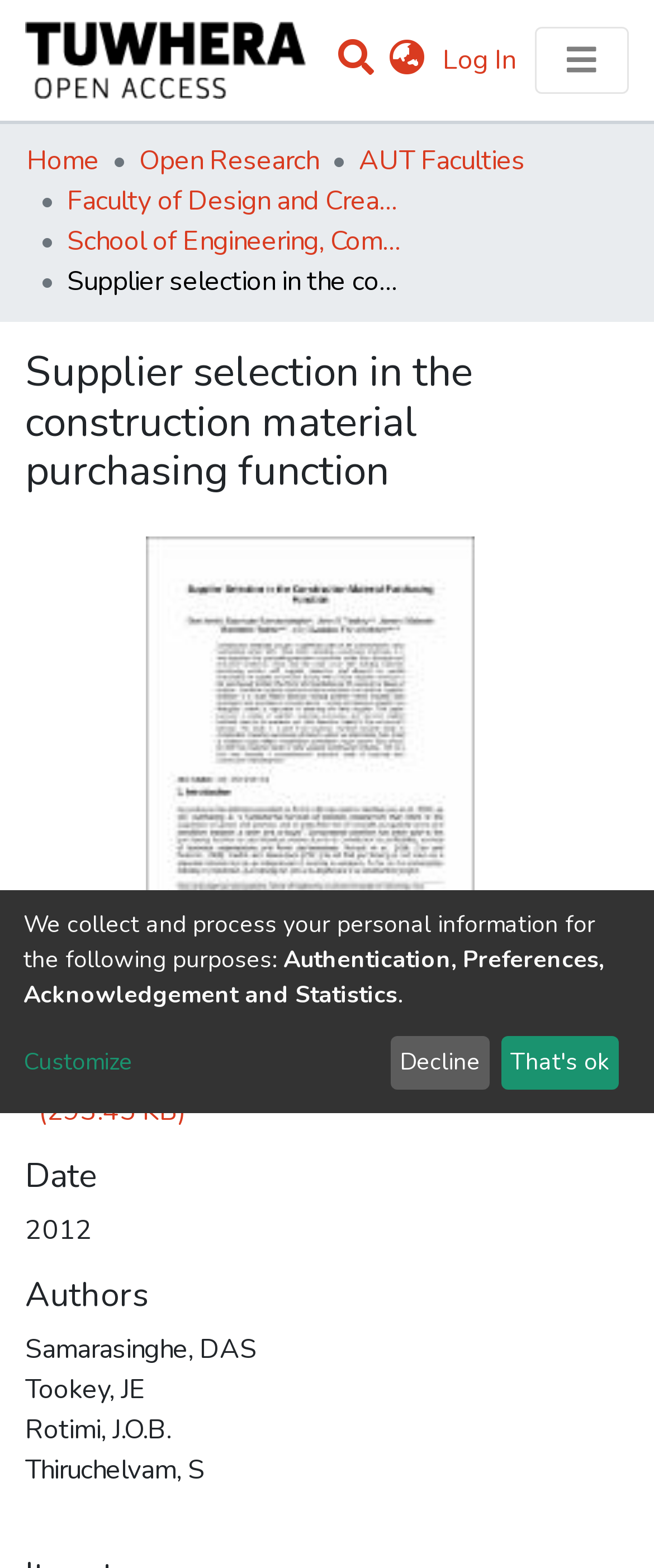Reply to the question with a single word or phrase:
Who are the authors of the document?

Samarasinghe, DAS, Tookey, JE, Rotimi, J.O.B., Thiruchelvam, S